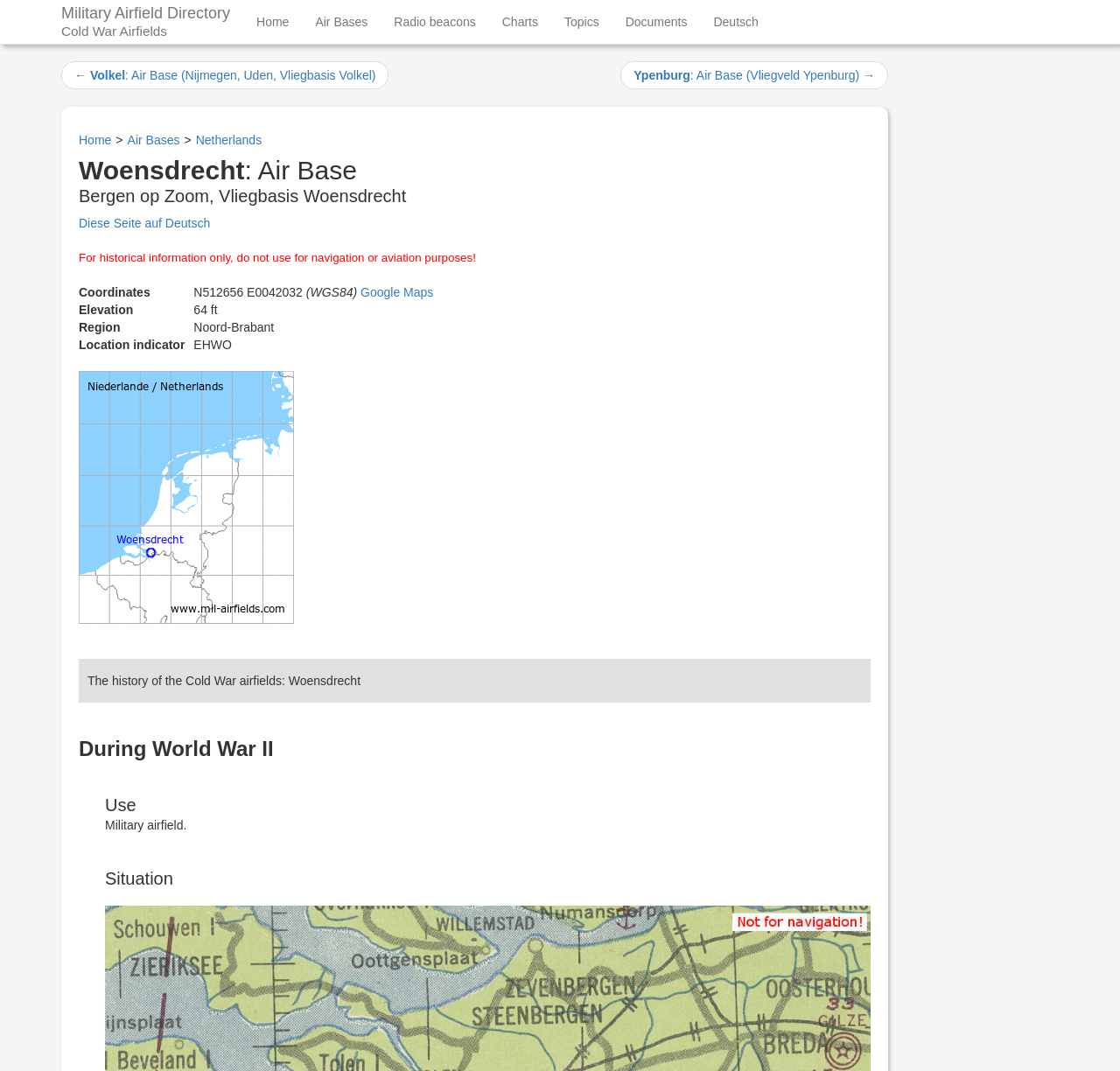Please indicate the bounding box coordinates for the clickable area to complete the following task: "View next air base". The coordinates should be specified as four float numbers between 0 and 1, i.e., [left, top, right, bottom].

[0.554, 0.057, 0.793, 0.083]